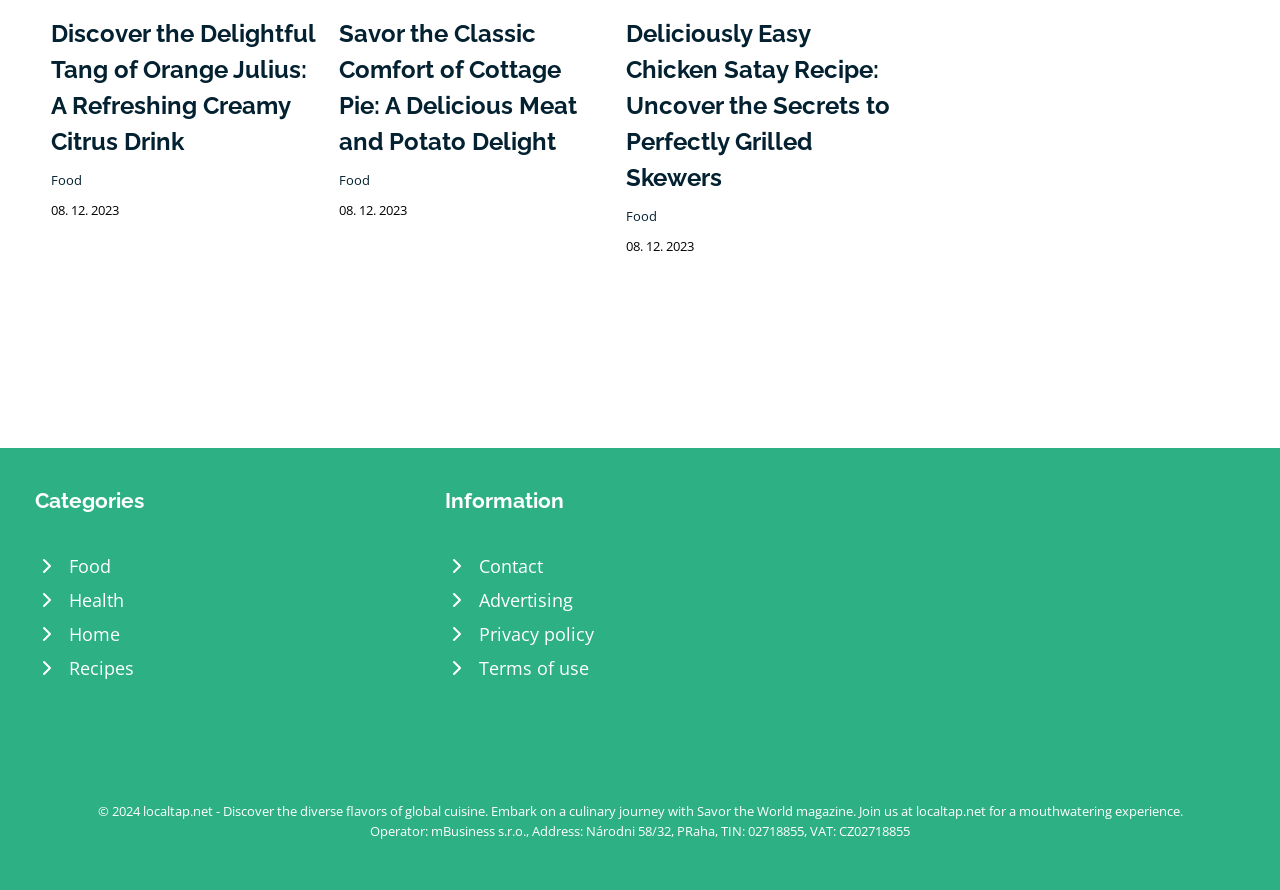Identify the bounding box for the UI element specified in this description: "Privacy policy". The coordinates must be four float numbers between 0 and 1, formatted as [left, top, right, bottom].

[0.348, 0.694, 0.652, 0.732]